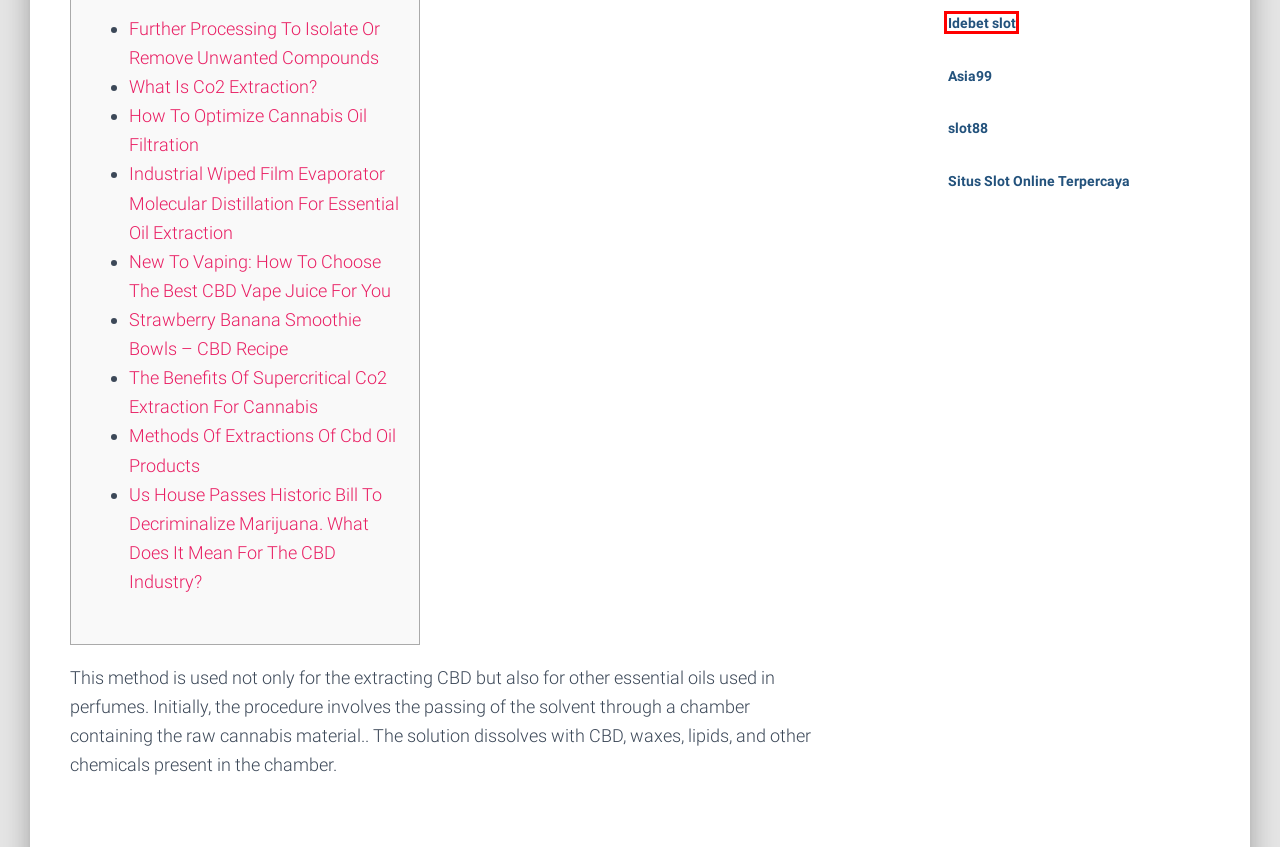Consider the screenshot of a webpage with a red bounding box and select the webpage description that best describes the new page that appears after clicking the element inside the red box. Here are the candidates:
A. Asia99 👾 Cá Cược Thể Thao & Casino trực tuyến số 1 Châu Á 2024
B. IDEBET > Daftar Situs Gacor Resmi Gampang Maxwin Nomor #1 Di Indonesia
C. Business – Deal Tech
D. Premium WordPress Themes, Templates & Plugins @ ThemeIsle
E. Bonbons au CBD : Quel est le dosage parfait ? Blog - JustCBD France
F. What Are CBD Edibles? - JustCBD UK
G. Buy CBD Online - CBD Oil, Gummies, Vapes & More - Just CBD Store
H. Daftar 10 Bandar Togel Online Terpercaya dan Terlengkap di Indonesia

B